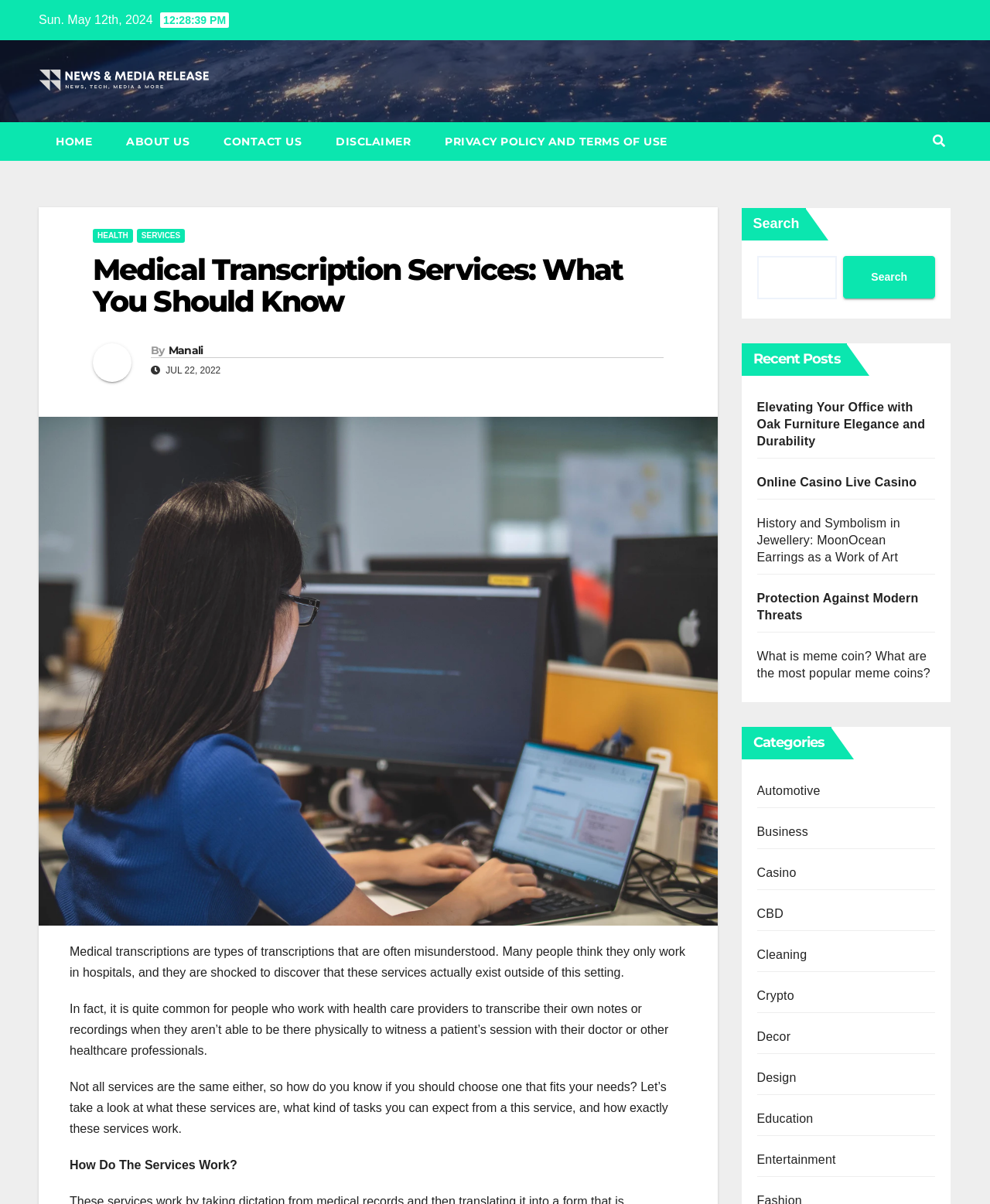What is the purpose of the search box?
Using the details shown in the screenshot, provide a comprehensive answer to the question.

I found a search box with a static text 'Search' and a button 'Search' next to it, which suggests that the purpose of the search box is to allow users to search the website for specific content.